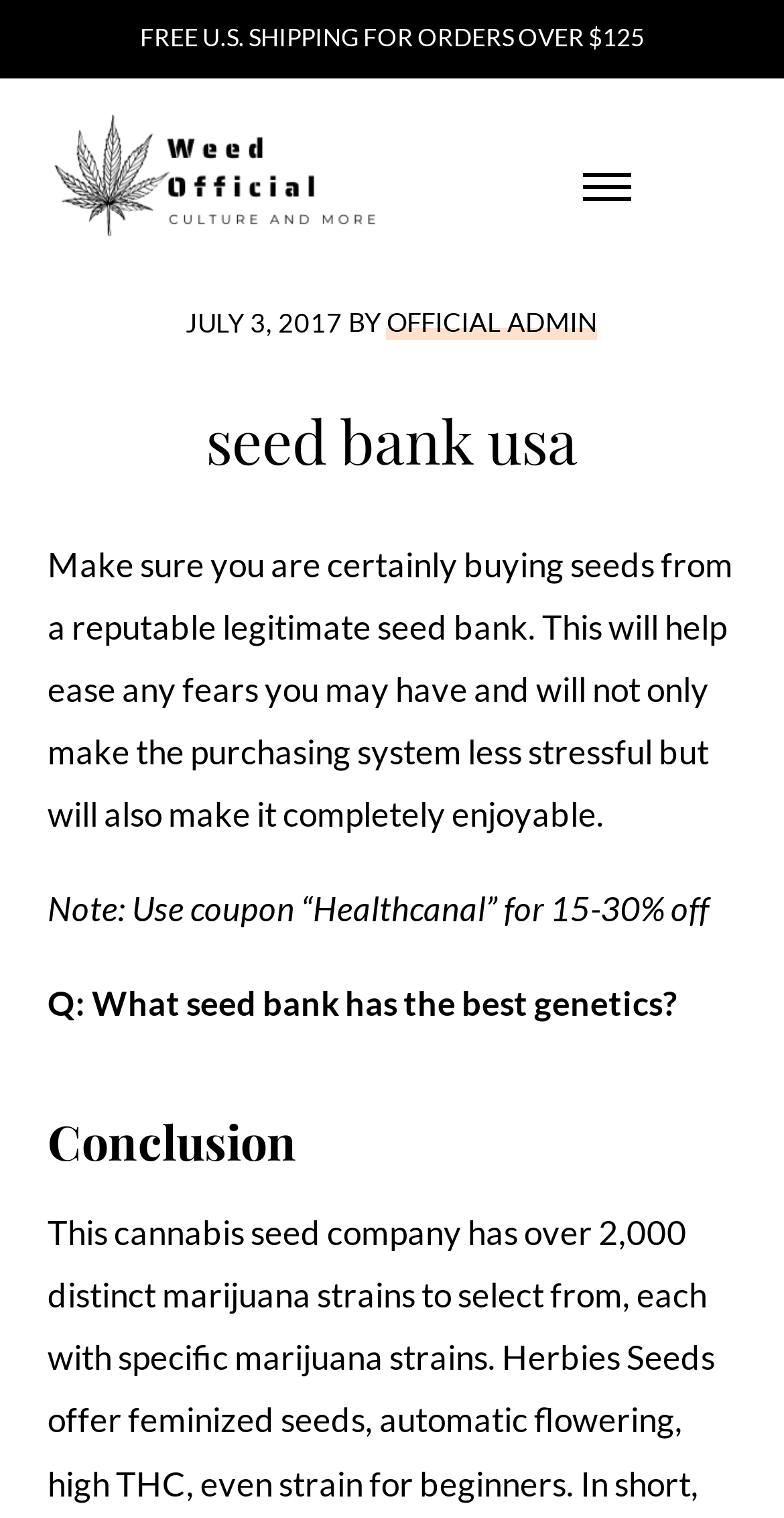Present a detailed account of what is displayed on the webpage.

The webpage appears to be about a seed bank in the USA, with a focus on the importance of buying seeds from a reputable source. At the top of the page, there are three links to skip to main content, header right navigation, and site footer, respectively. 

Below these links, a prominent banner announces "FREE U.S. SHIPPING FOR ORDERS OVER $125". To the left of this banner, the website's logo, "Weed Official", is displayed as a link and an image. On the right side, a "MENU" button is located.

When the "MENU" button is expanded, it reveals a section with a timestamp "JULY 3, 2017", followed by the author's name "OFFICIAL ADMIN". Below this section, the main content of the page begins with a heading "seed bank usa". 

The main content is divided into several paragraphs. The first paragraph emphasizes the importance of buying seeds from a reputable seed bank to ease fears and make the purchasing system less stressful and enjoyable. The second paragraph provides a coupon code "Healthcanal" for 15-30% off. The third paragraph asks a question "What seed bank has the best genetics?". Finally, a heading "Conclusion" marks the end of the main content.